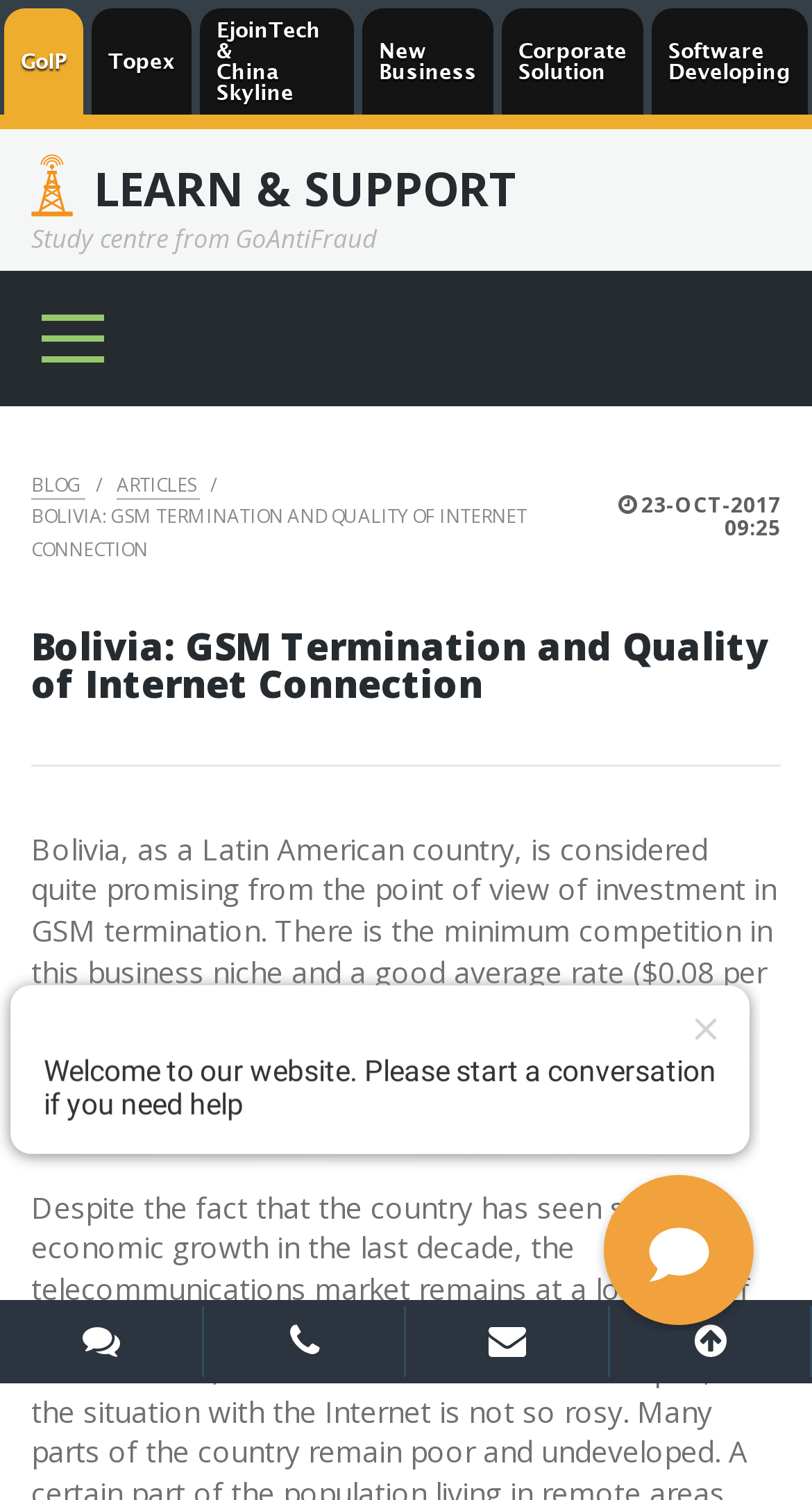Determine the bounding box coordinates for the UI element described. Format the coordinates as (top-left x, top-left y, bottom-right x, bottom-right y) and ensure all values are between 0 and 1. Element description: The Last Dymaxion

None